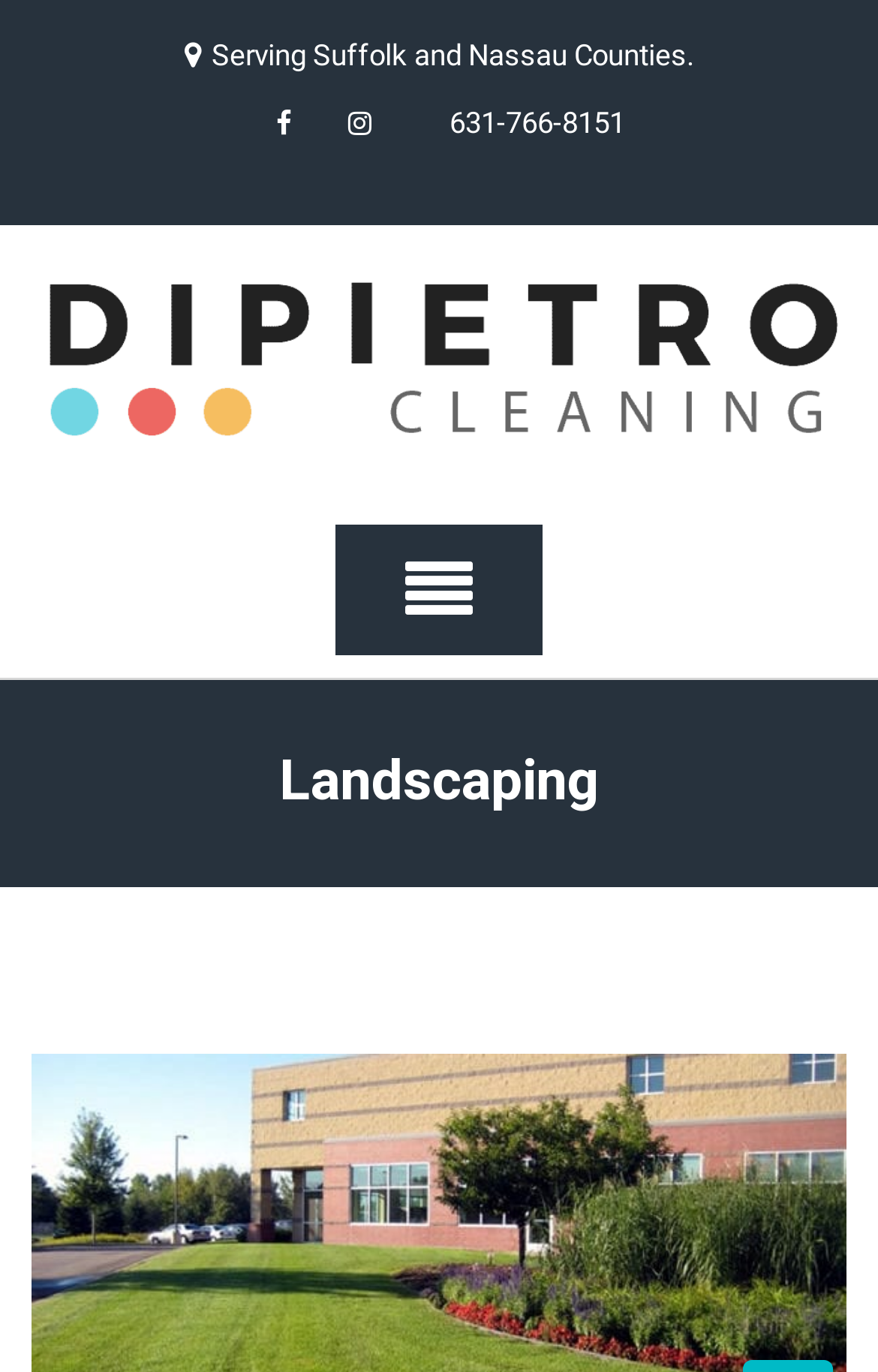What is the phone number?
Please provide a full and detailed response to the question.

The phone number can be found in the complementary element with bounding box coordinates [0.512, 0.066, 0.712, 0.147], which contains the StaticText element '631-766-8151' with bounding box coordinates [0.512, 0.077, 0.712, 0.102].